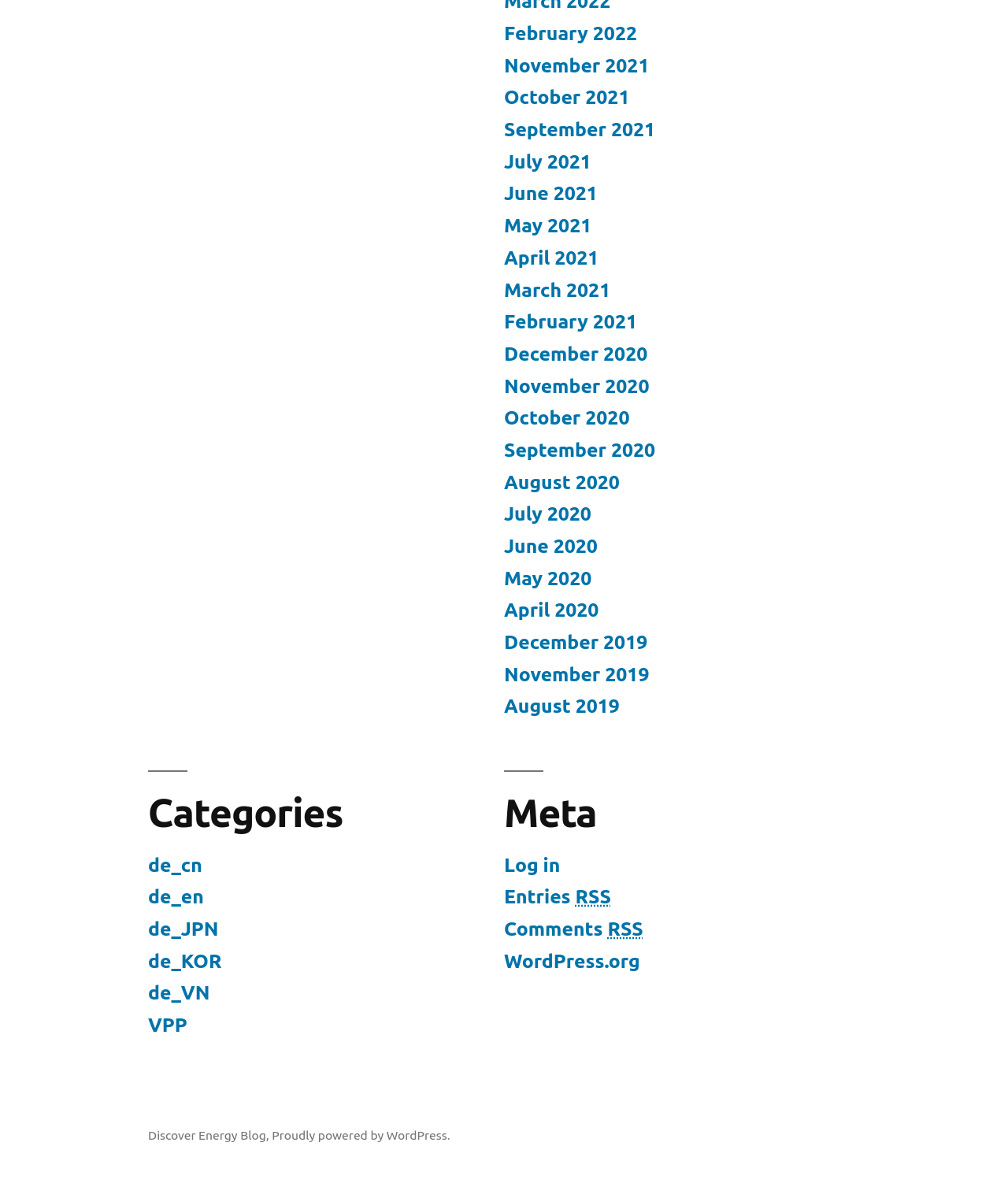Please answer the following question using a single word or phrase: 
What are the categories listed on the webpage?

de_cn, de_en, de_JPN, de_KOR, de_VN, VPP